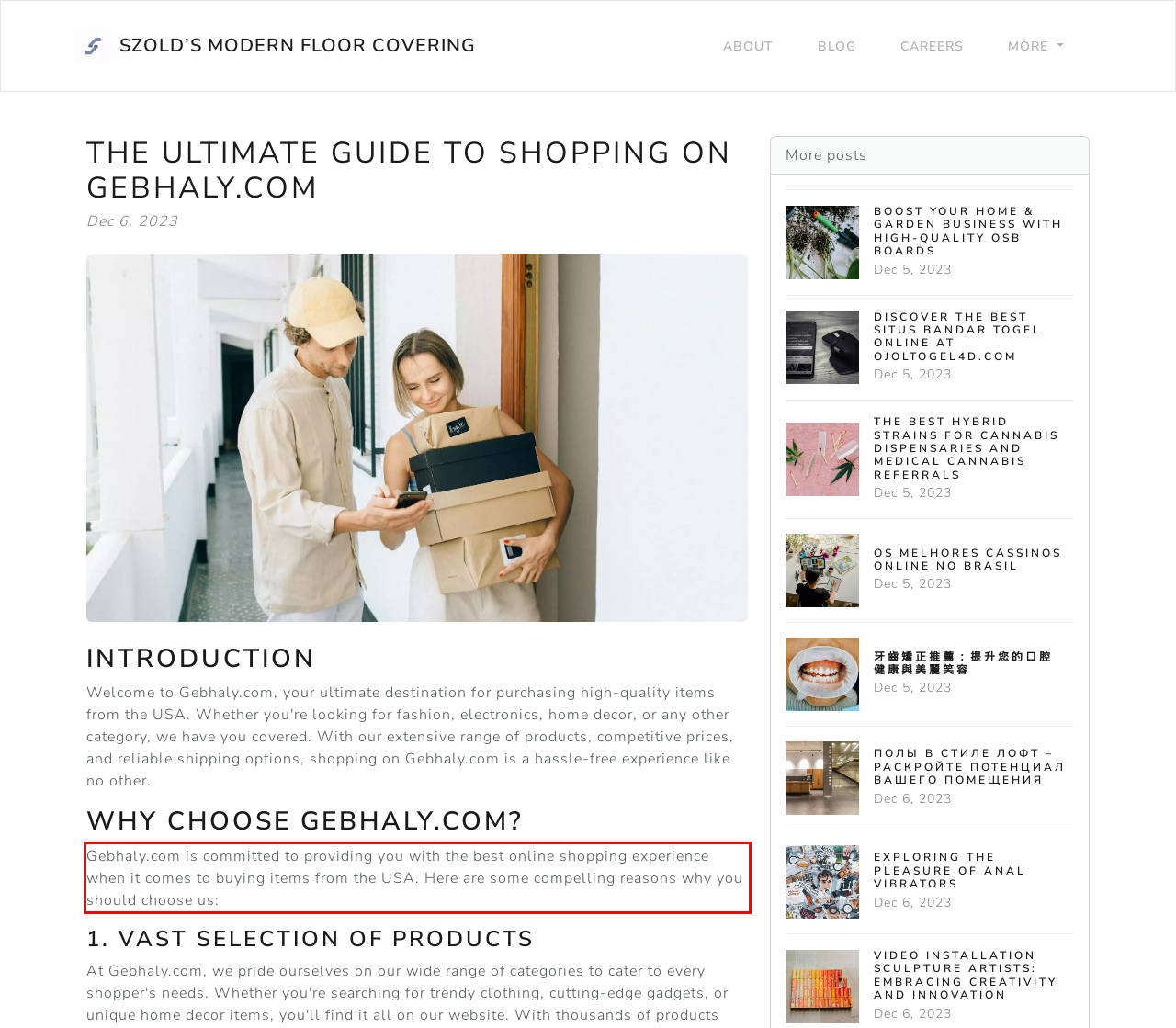With the provided screenshot of a webpage, locate the red bounding box and perform OCR to extract the text content inside it.

Gebhaly.com is committed to providing you with the best online shopping experience when it comes to buying items from the USA. Here are some compelling reasons why you should choose us: